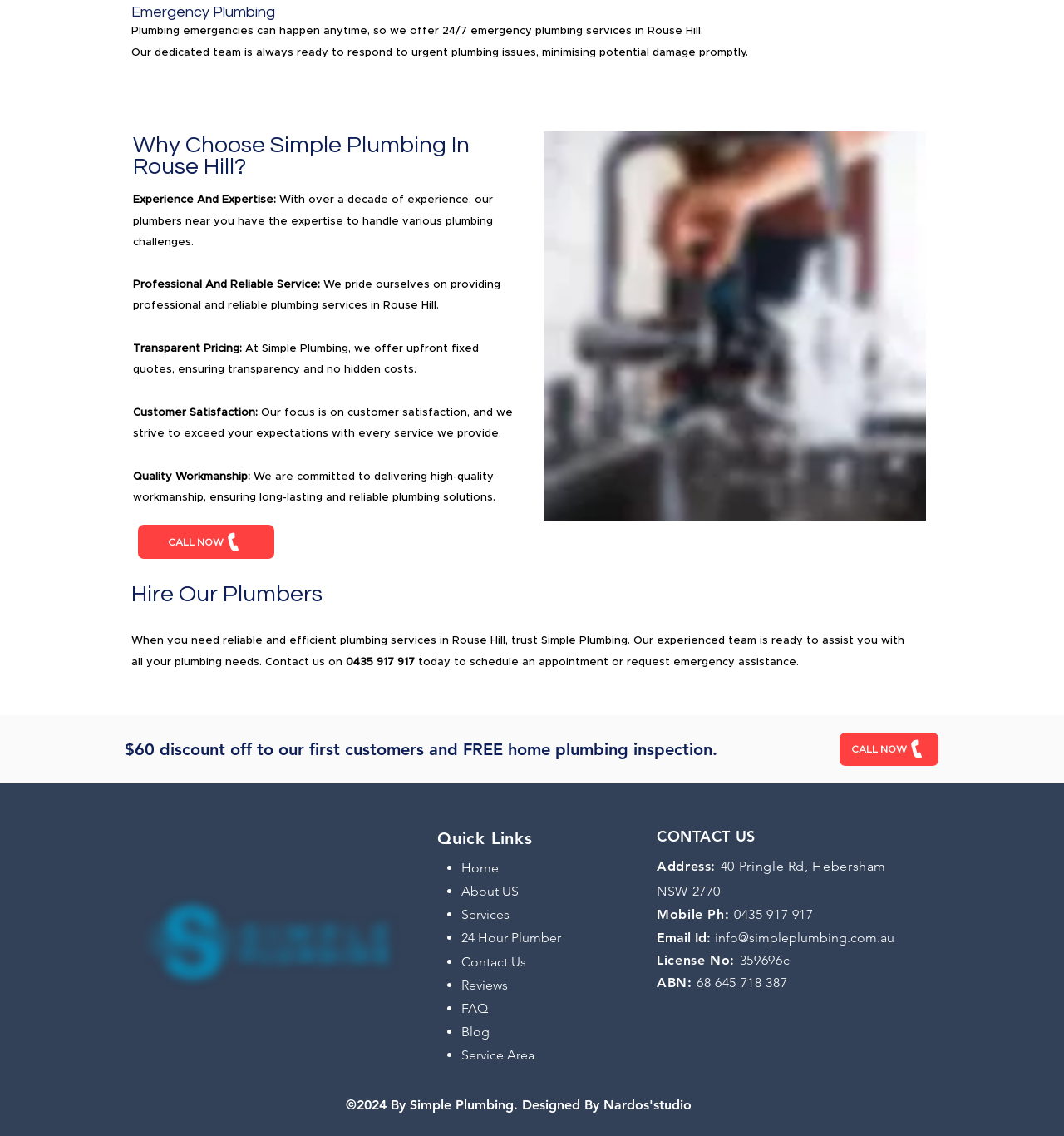What is the focus of the plumbing service?
Please give a detailed and thorough answer to the question, covering all relevant points.

The focus of the plumbing service can be inferred from the text 'Our focus is on customer satisfaction, and we strive to exceed your expectations with every service we provide'.